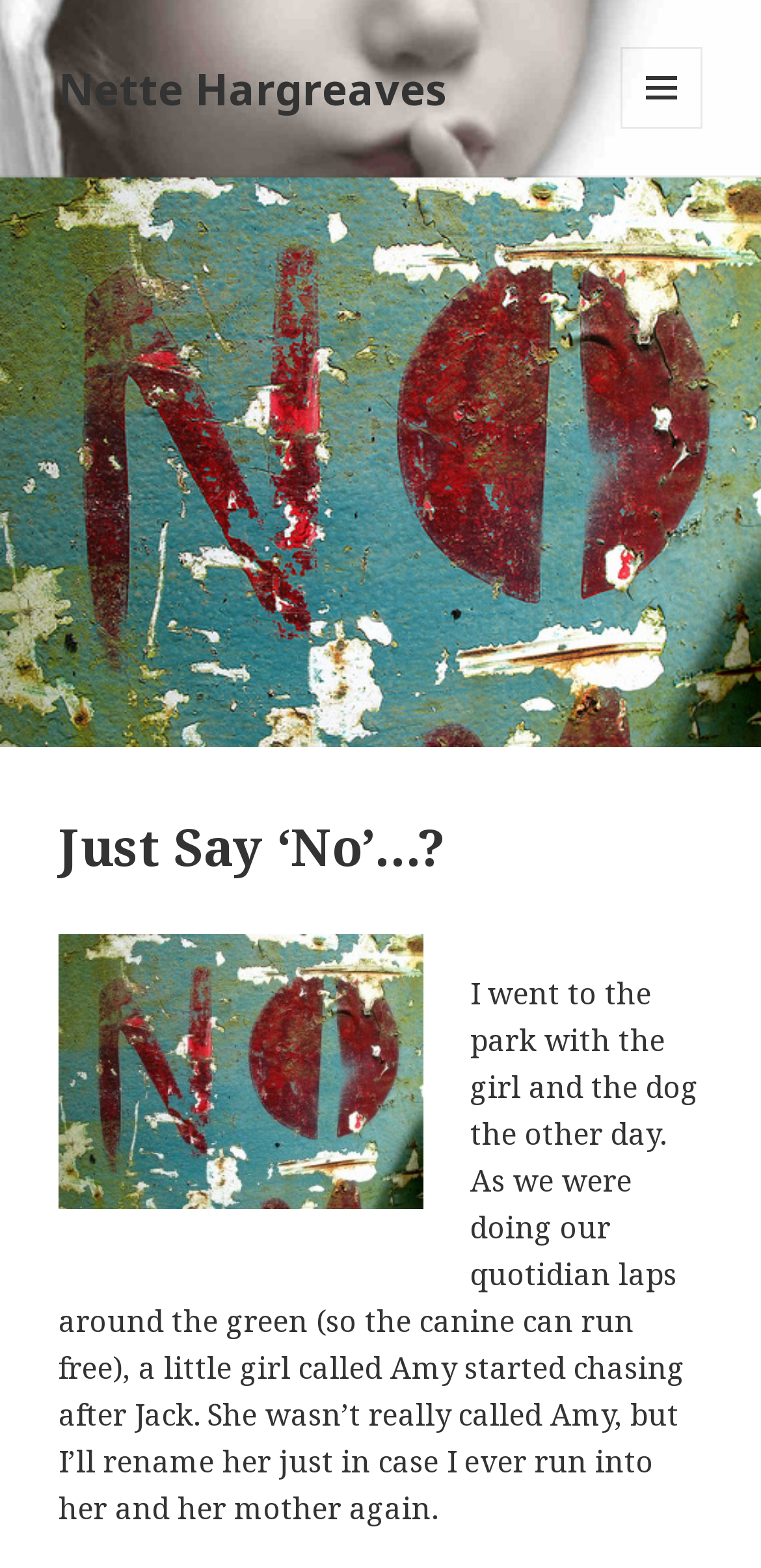Extract the heading text from the webpage.

Just Say ‘No’…?